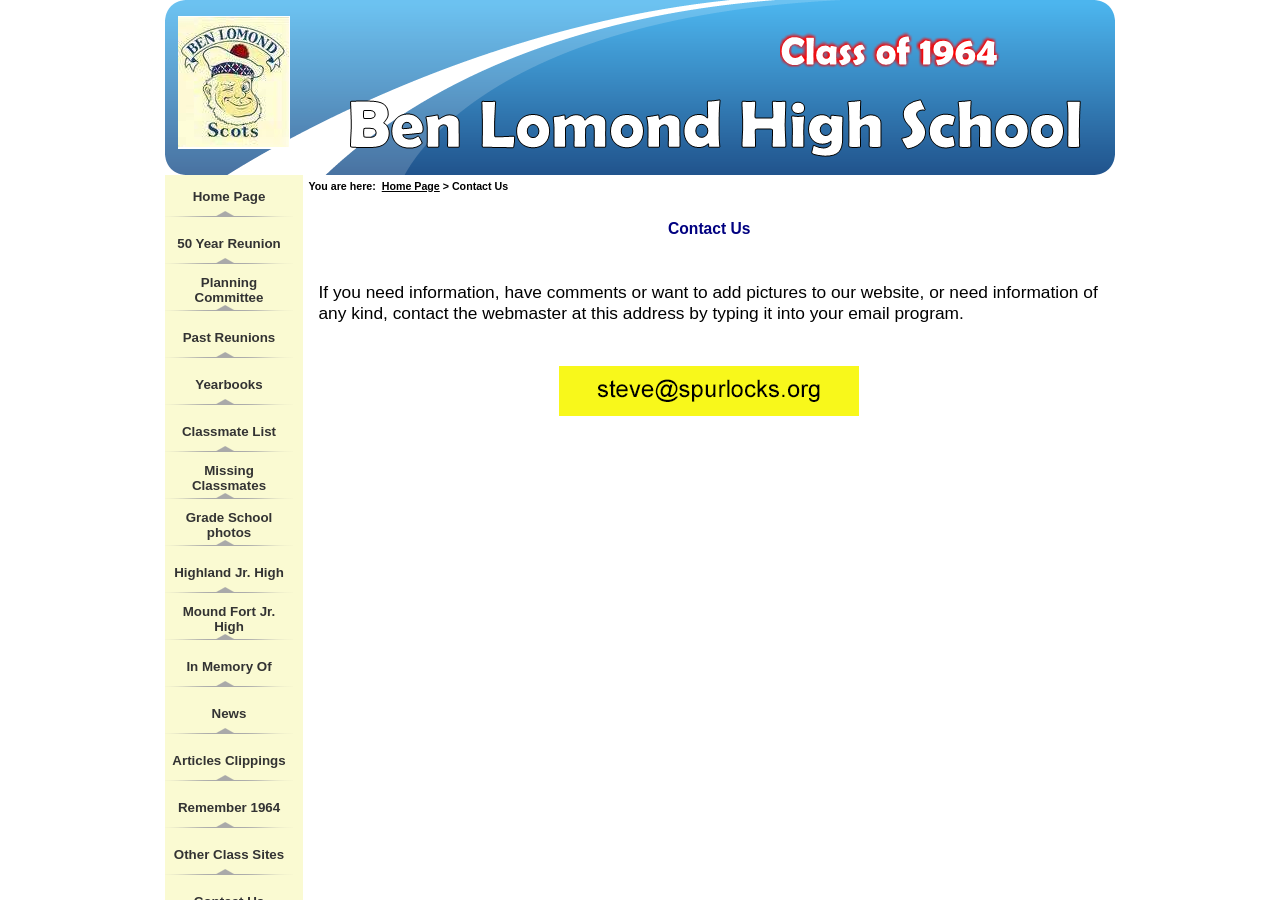Give a detailed explanation of the elements present on the webpage.

The webpage is a contact page for the BLHS Class of 1964. At the top, there is a navigation menu with 20 links, including "Home Page", "50 Year Reunion", "Planning Committee", "Past Reunions", "Yearbooks", "Classmate List", "Missing Classmates", "Grade School photos", "Highland Jr. High", "Mound Fort Jr. High", "In Memory Of", "News", "Articles Clippings", "Remember 1964", and "Other Class Sites". These links are arranged vertically, with each link below the previous one.

Below the navigation menu, there is a breadcrumb trail that indicates the current page is "Contact Us" and is a subpage of "Home Page".